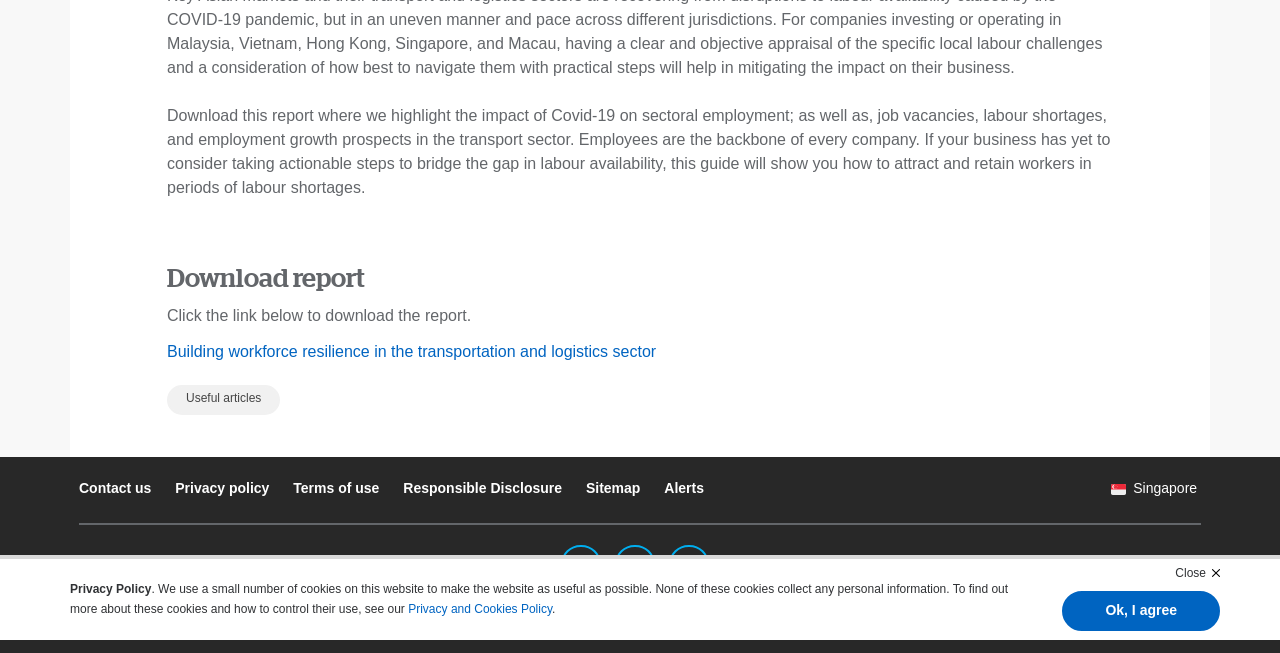Provide the bounding box coordinates of the HTML element described by the text: "Terms of use". The coordinates should be in the format [left, top, right, bottom] with values between 0 and 1.

[0.229, 0.736, 0.296, 0.76]